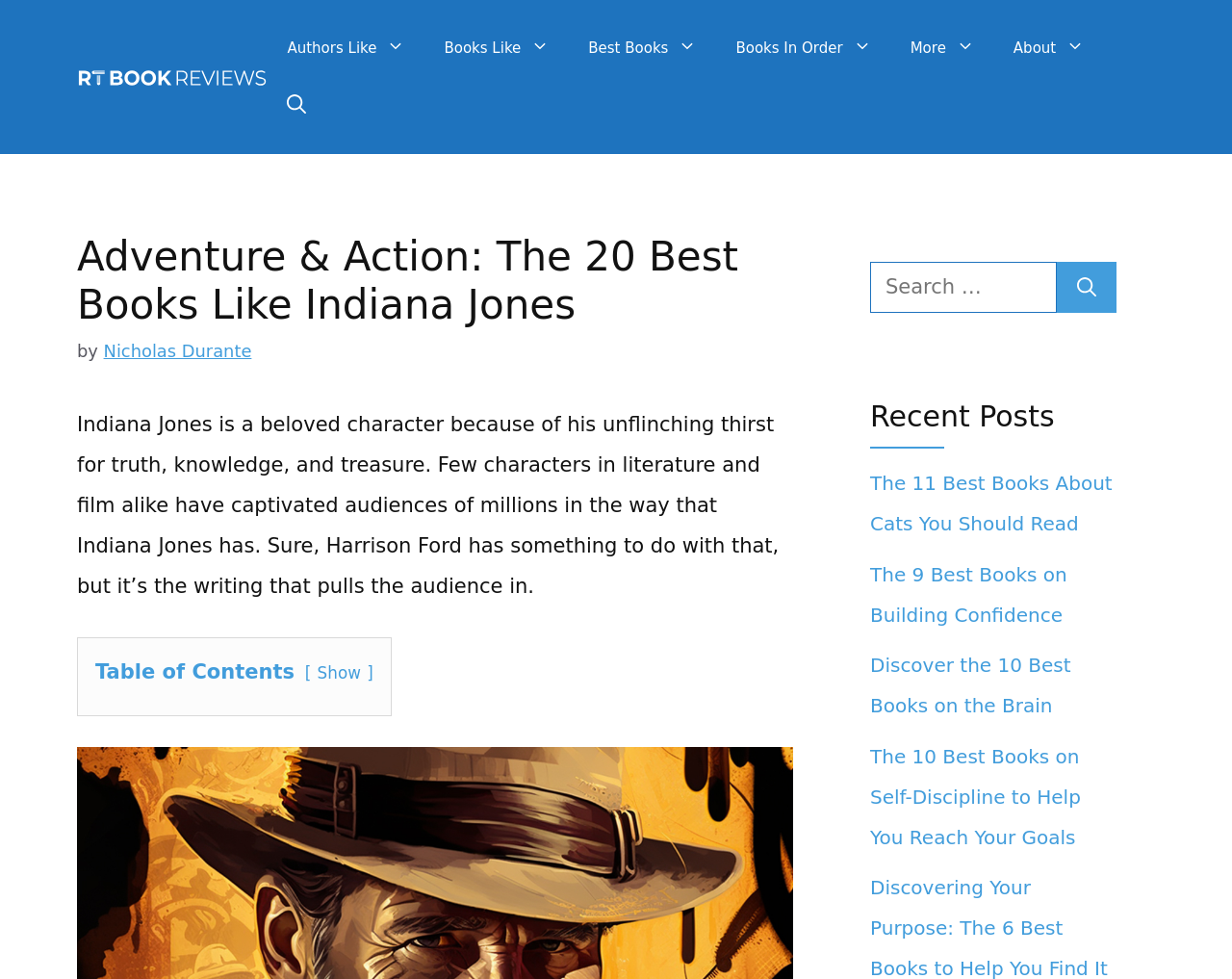Please identify the bounding box coordinates of the area that needs to be clicked to fulfill the following instruction: "Visit the page of author Nicholas Durante."

[0.084, 0.348, 0.204, 0.368]